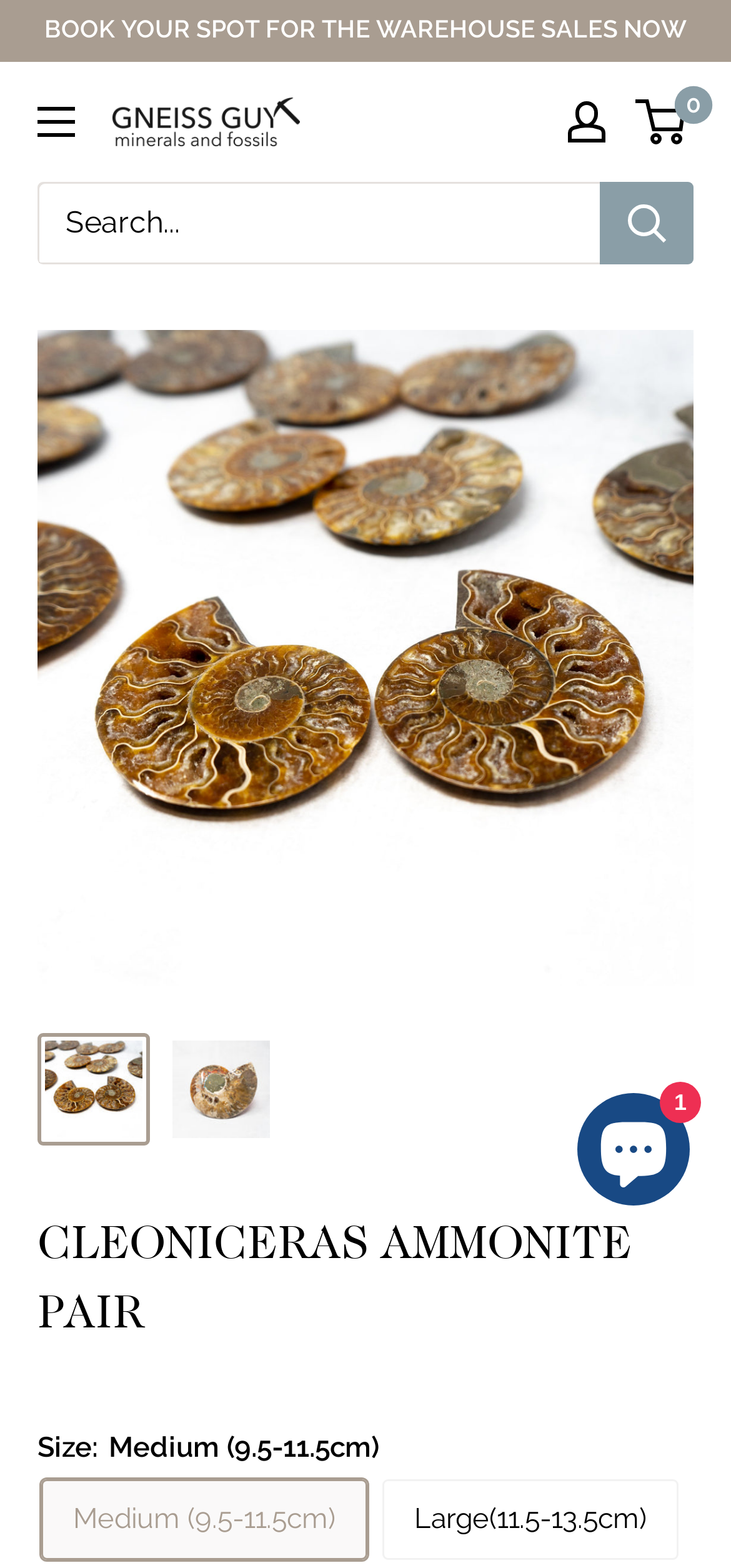Give a one-word or phrase response to the following question: What is the purpose of the button with the text 'Search'?

To search the website